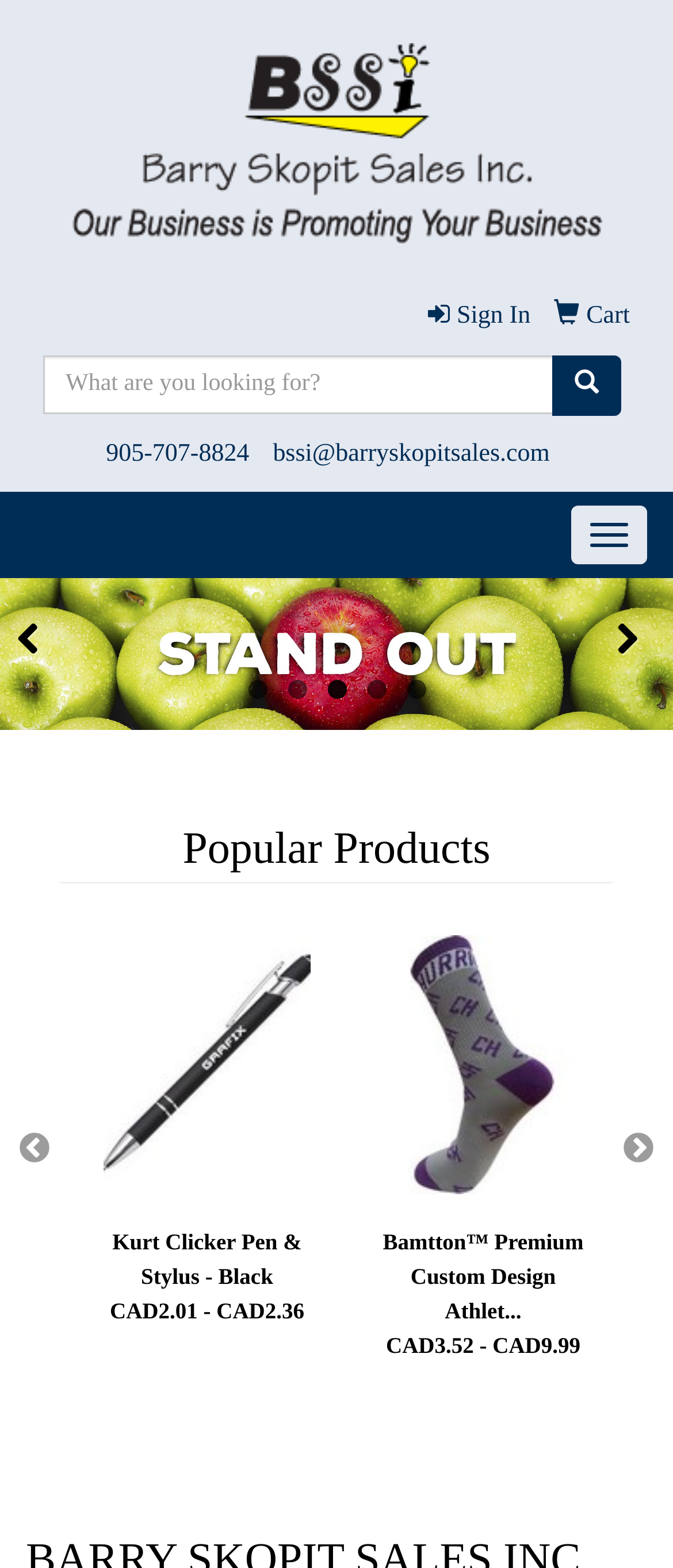How many navigation links are there at the top of the webpage?
Using the information from the image, give a concise answer in one word or a short phrase.

3